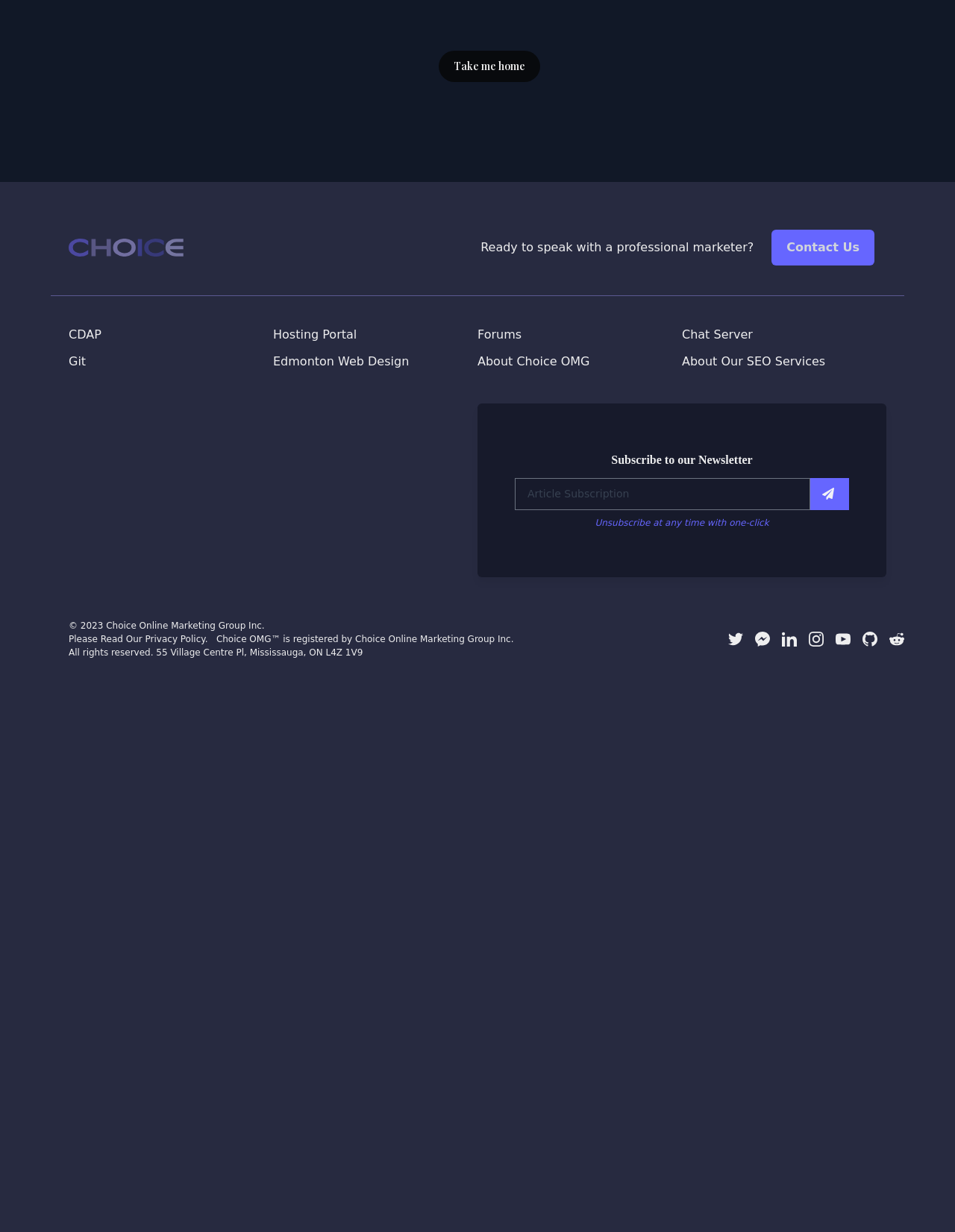Find the bounding box coordinates for the UI element whose description is: "Git". The coordinates should be four float numbers between 0 and 1, in the format [left, top, right, bottom].

[0.072, 0.286, 0.286, 0.308]